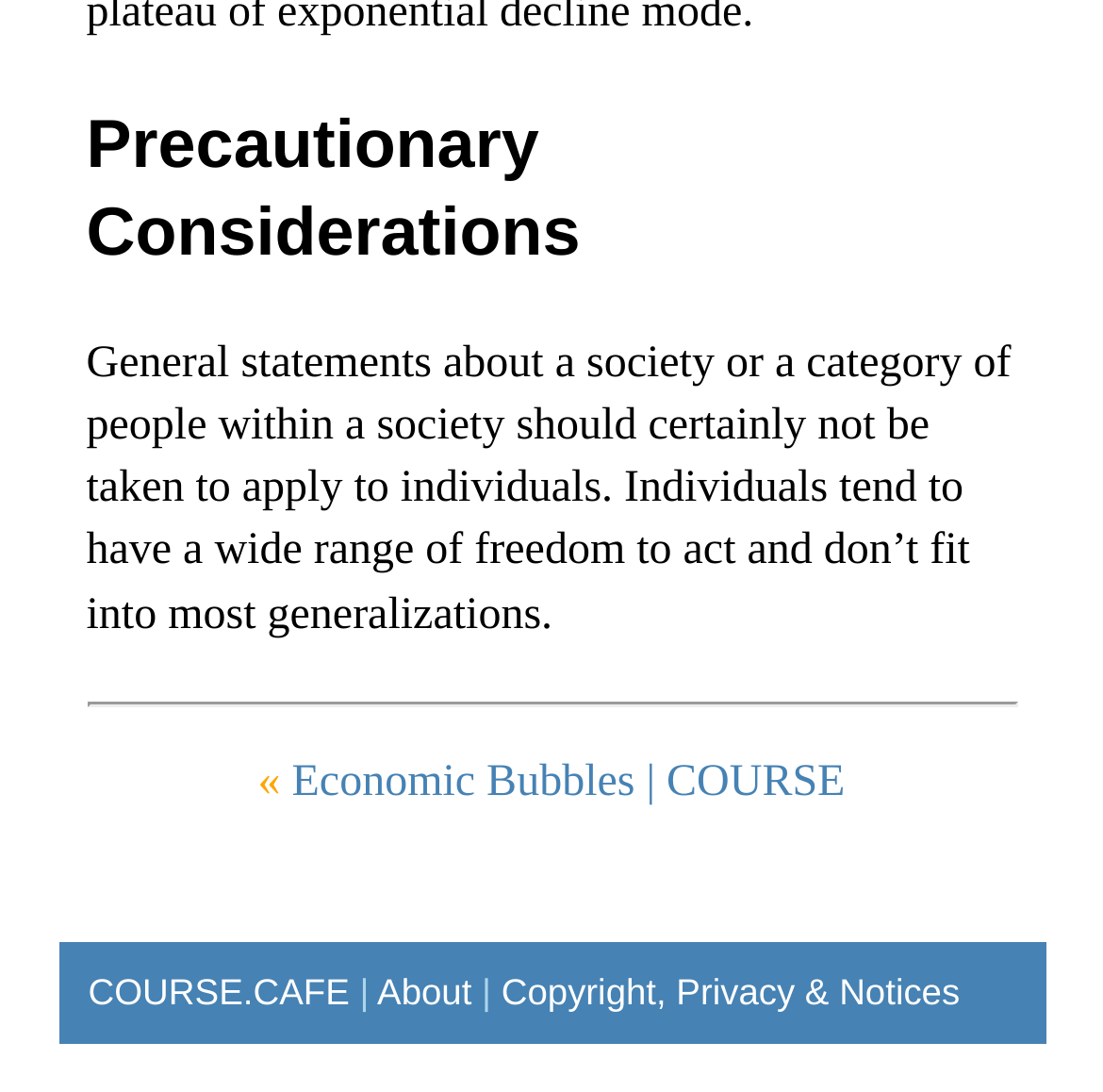Please answer the following question using a single word or phrase: 
What is the purpose of the separator element?

To separate content